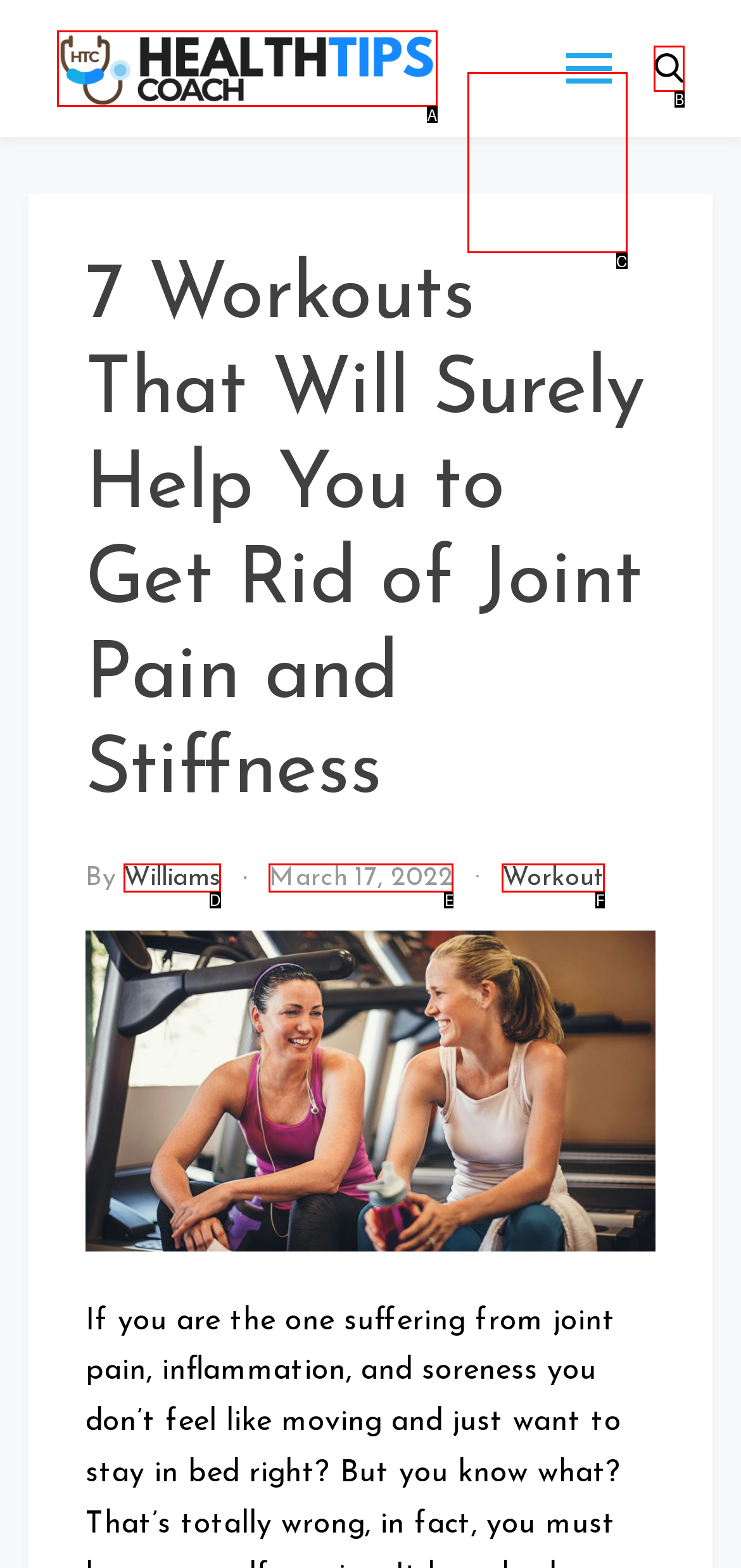Given the description: Health Tips Coach, identify the matching option. Answer with the corresponding letter.

C